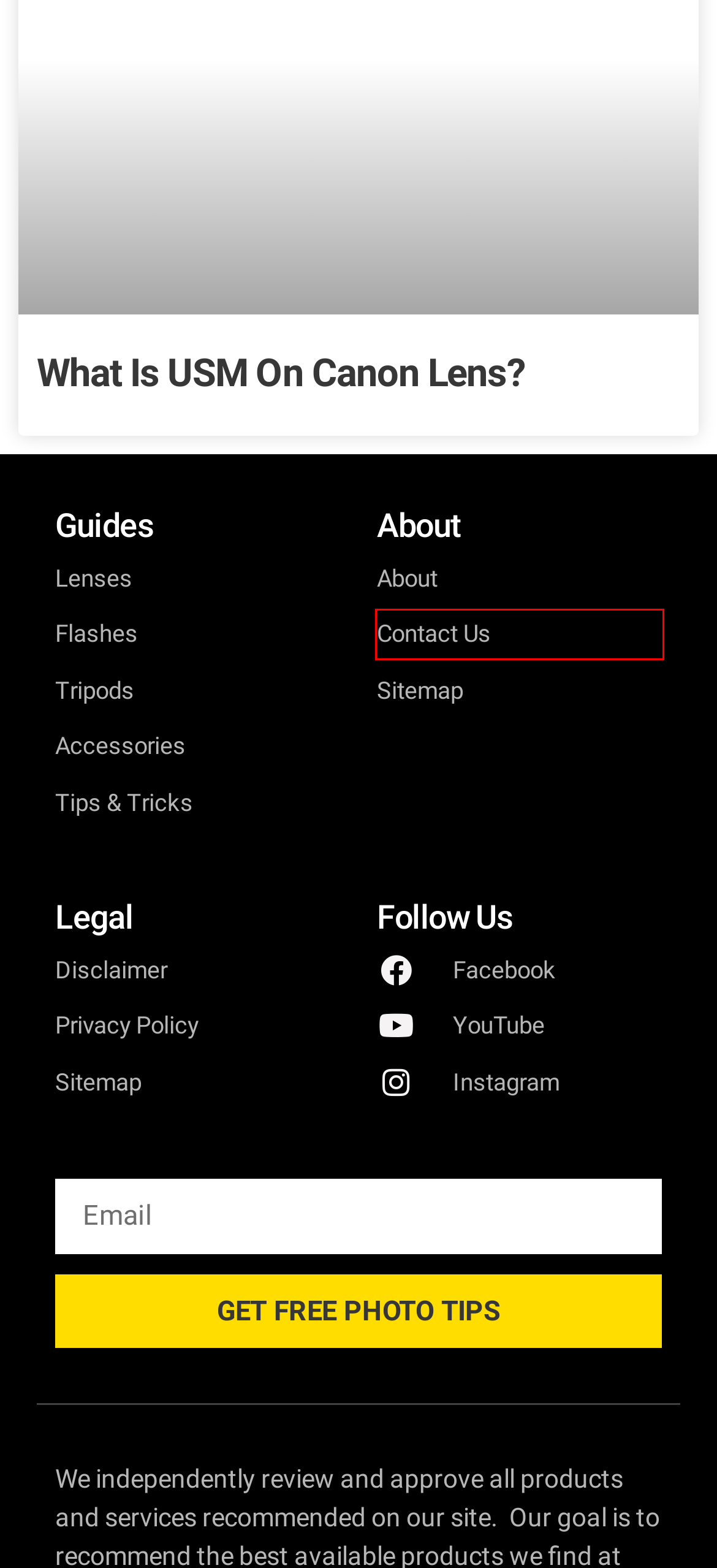You are looking at a screenshot of a webpage with a red bounding box around an element. Determine the best matching webpage description for the new webpage resulting from clicking the element in the red bounding box. Here are the descriptions:
A. Lens Guide - Camera Matcher
B. Sitemap - Camera Matcher
C. Tips and Tricks - Camera Matcher
D. About - Camera Matcher
E. Disclaimer - Camera Matcher
F. Privacy Policy - Camera Matcher
G. Flashes and Lighting Guide - Camera Matcher
H. Contact Us - Camera Matcher

H